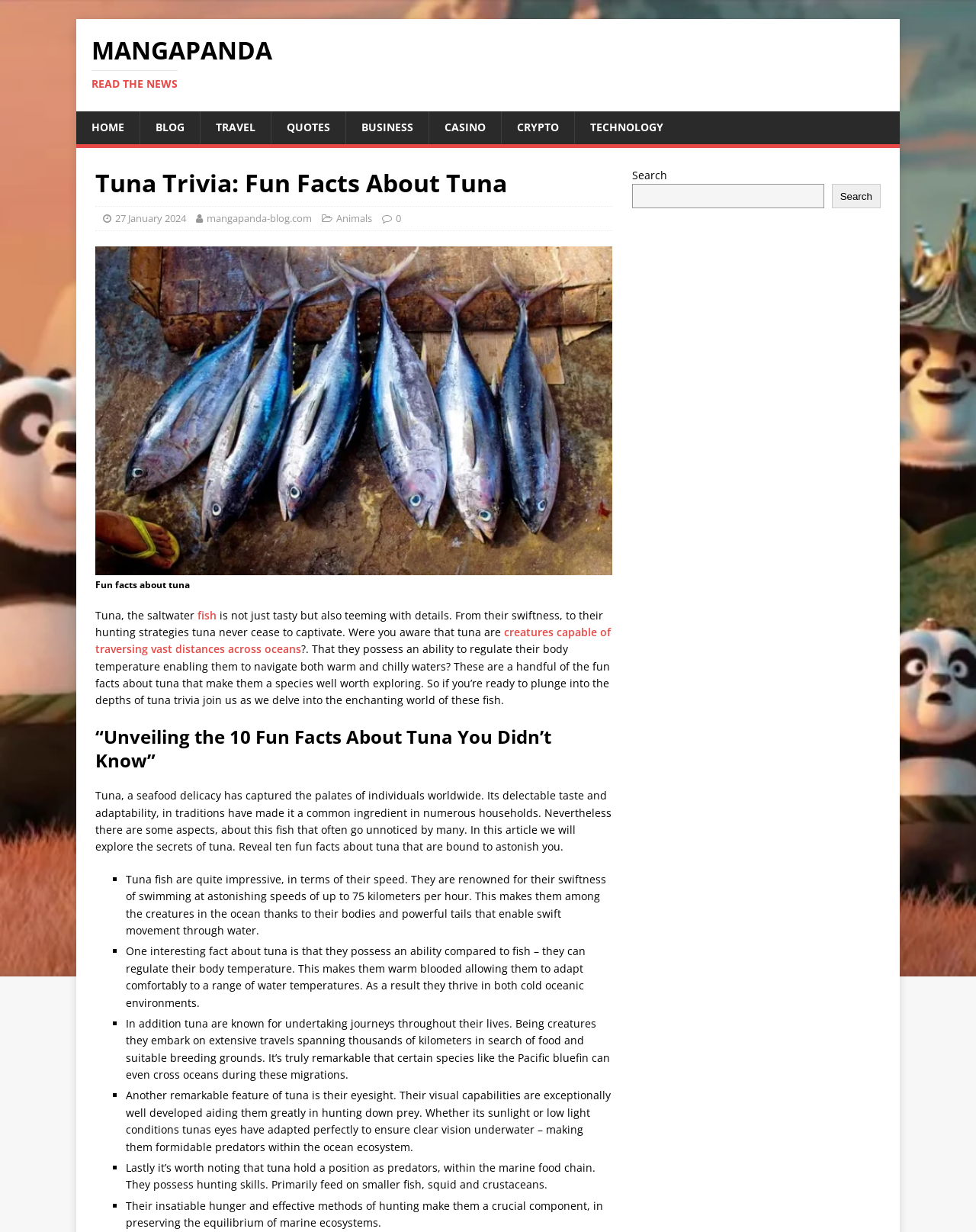Determine the bounding box coordinates of the section I need to click to execute the following instruction: "Click on the 'TECHNOLOGY' link". Provide the coordinates as four float numbers between 0 and 1, i.e., [left, top, right, bottom].

[0.588, 0.091, 0.695, 0.117]